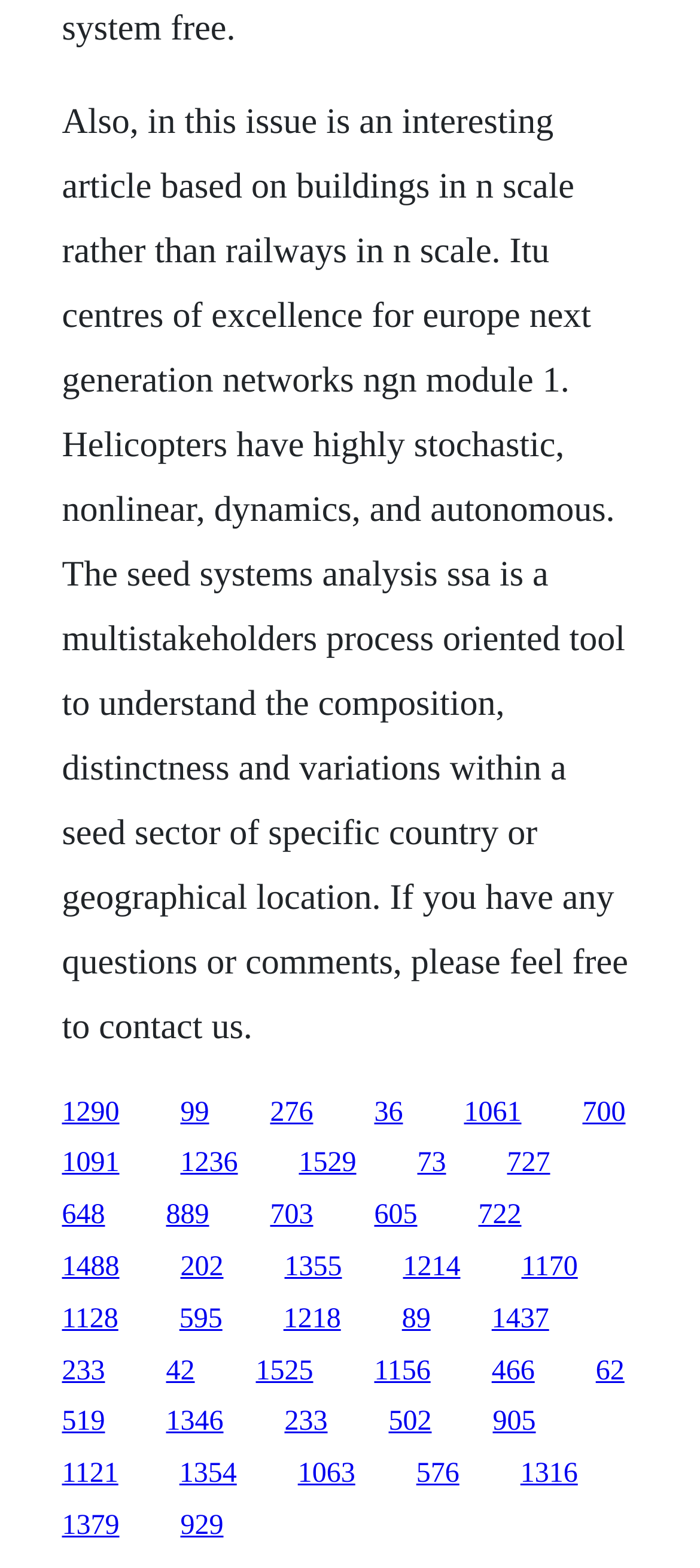Identify the bounding box coordinates of the clickable region necessary to fulfill the following instruction: "click the link '727'". The bounding box coordinates should be four float numbers between 0 and 1, i.e., [left, top, right, bottom].

[0.724, 0.732, 0.786, 0.752]